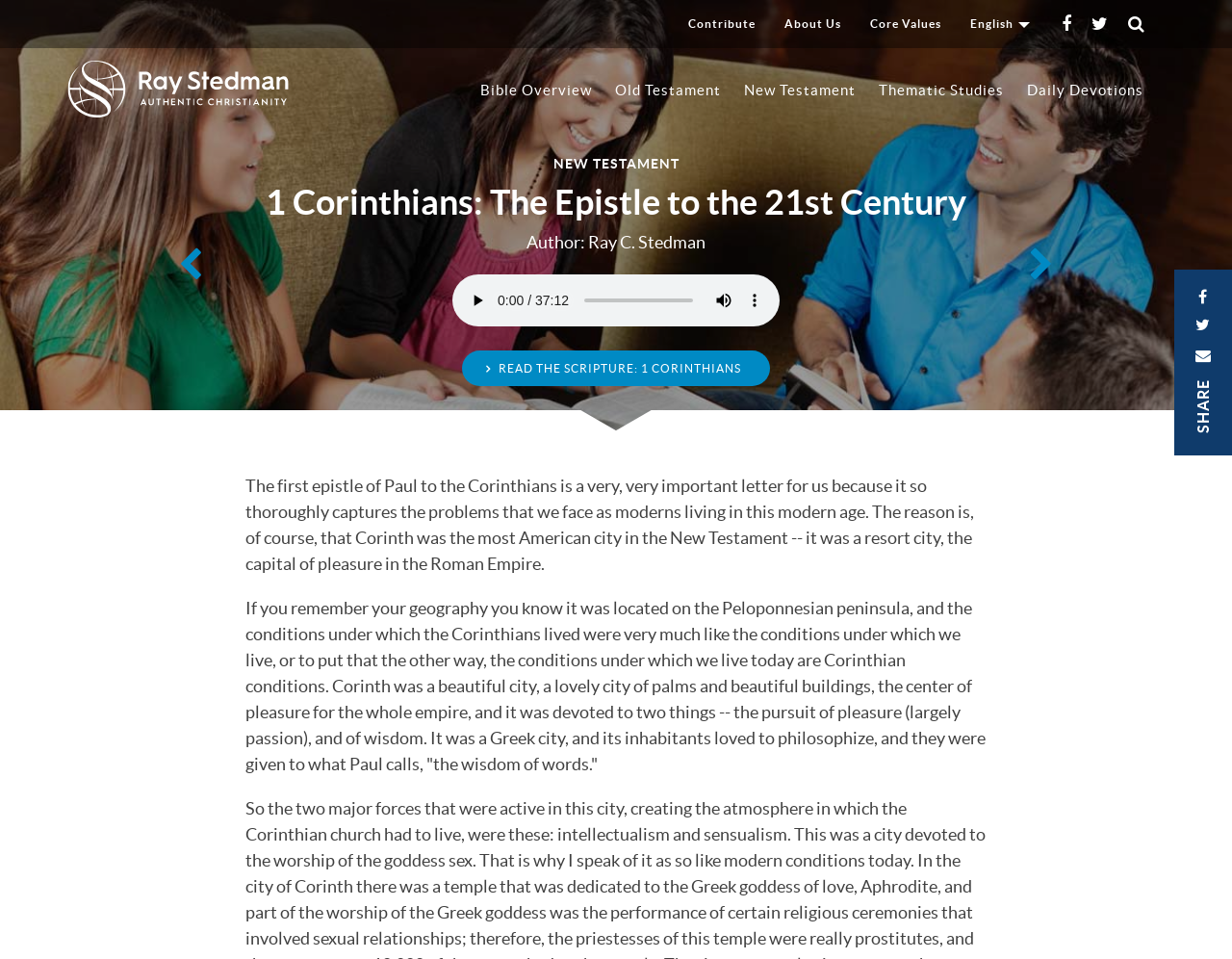Create a detailed narrative describing the layout and content of the webpage.

The webpage is about 1 Corinthians, a New Testament epistle, and its relevance to modern life. At the top, there are several links, including "Skip to main content", "Contribute", "About Us", "Core Values", and "English", which are positioned horizontally across the page. Below these links, there is a navigation menu with links to "Bible Overview", "Old Testament", "New Testament", "Thematic Studies", and "Daily Devotions".

On the left side of the page, there is an image of friends talking about the Bible, which spans the entire height of the page. Above this image, there is a link to "Home" with a small icon, and a navigation menu with the title "RSM Primary English".

The main content of the page is divided into two sections. The first section has a heading "1 Corinthians: The Epistle to the 21st Century" and a brief description of the epistle, which is written by Ray C. Stedman. Below this, there are links to other New Testament epistles, including "Romans: The Master Key to Scripture" and "2 Corinthians: When I Am Weak, I Am Strong".

The second section has a static text that provides a detailed introduction to 1 Corinthians, explaining its relevance to modern life and the conditions under which the Corinthians lived. This text is divided into two paragraphs. Below this text, there is an audio player with buttons to play, mute, and show more media controls.

On the right side of the page, there is a button to "READ THE SCRIPTURE: 1 CORINTHIANS" and a "SHARE" button with social media icons.